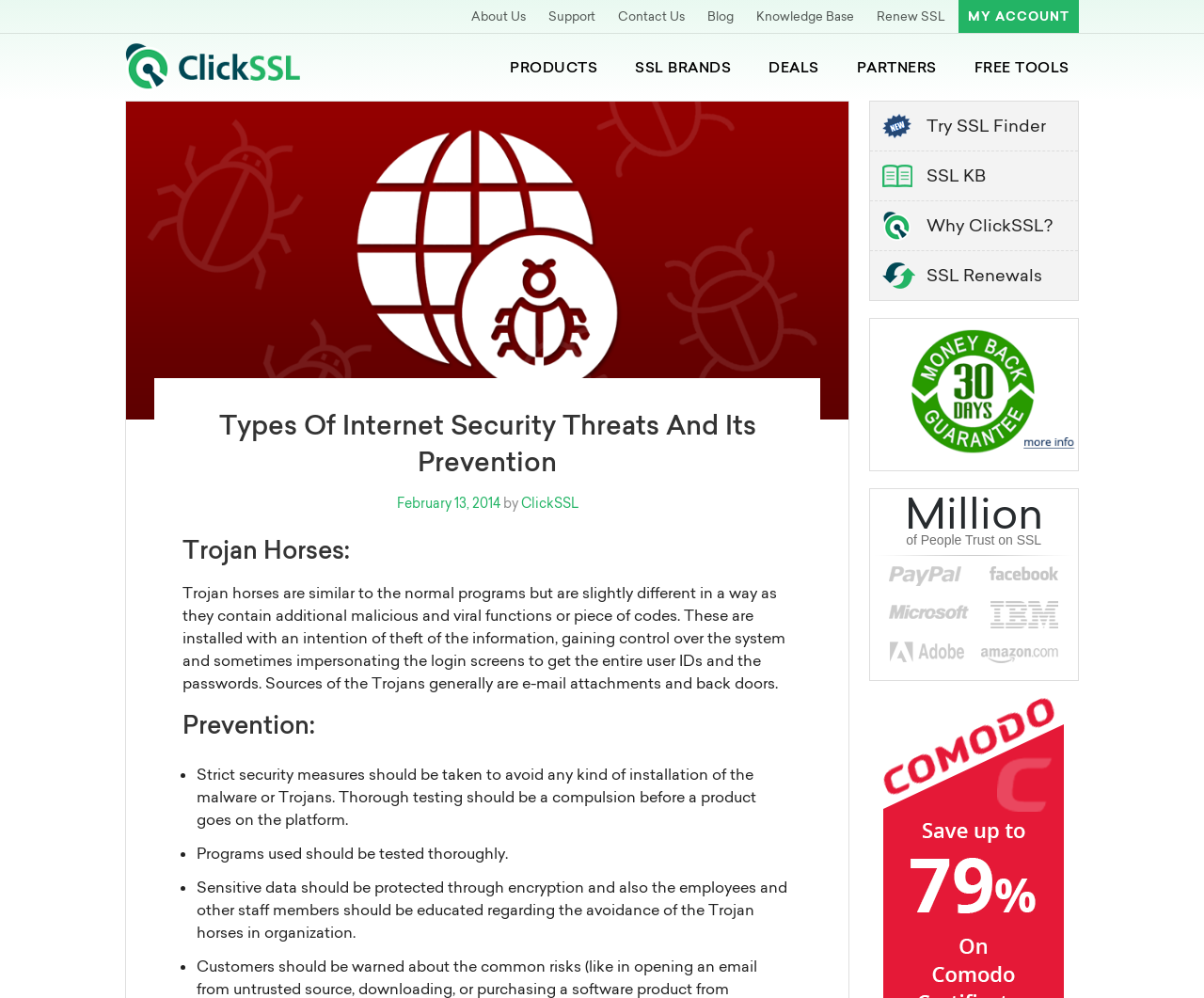Provide an in-depth caption for the elements present on the webpage.

This webpage is about internet security, specifically discussing types of internet security threats and their prevention. At the top, there is a navigation menu with links to "About Us", "Support", "Contact Us", "Blog", "Knowledge Base", "Renew SSL", and "MY ACCOUNT". Below the navigation menu, there is a logo image of "ClickSSL - Cheap SSL Certificate Provider".

The main content of the webpage is divided into sections. The first section has a heading "Types Of Internet Security Threats And Its Prevention" and a subheading "Posted on February 13, 2014 by ClickSSL". Below this, there is a section discussing "Trojan Horses", which explains what they are and how they can be harmful. This section is followed by a "Prevention" section, which provides a list of measures to avoid installing malware or Trojans, such as taking strict security measures, testing programs thoroughly, and protecting sensitive data through encryption.

On the right side of the webpage, there are several links and images, including "Try SSL Finder", "SSL KB", "Why ClickSSL?", "SSL Renewals", and "30 Days Money Back" with an accompanying image. There is also a section that displays a statistic, "Million of People Trust on SSL", with an accompanying image.

At the bottom of the webpage, there is a secondary navigation menu with links to "PRODUCTS", "SSL BRANDS", "DEALS", "PARTNERS", and "FREE TOOLS".